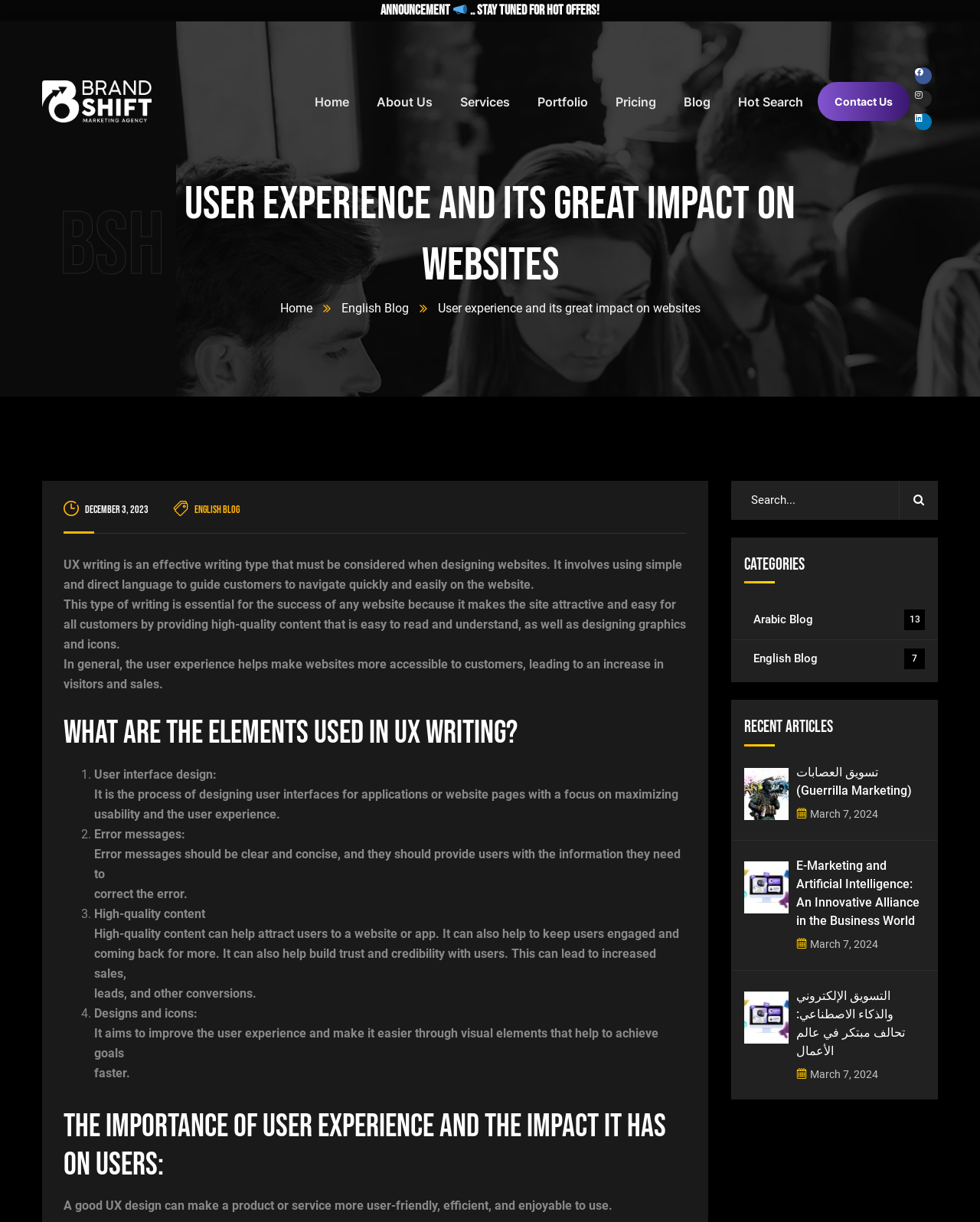Please provide a one-word or short phrase answer to the question:
What is the purpose of error messages in UX writing?

Provide users with information to correct the error